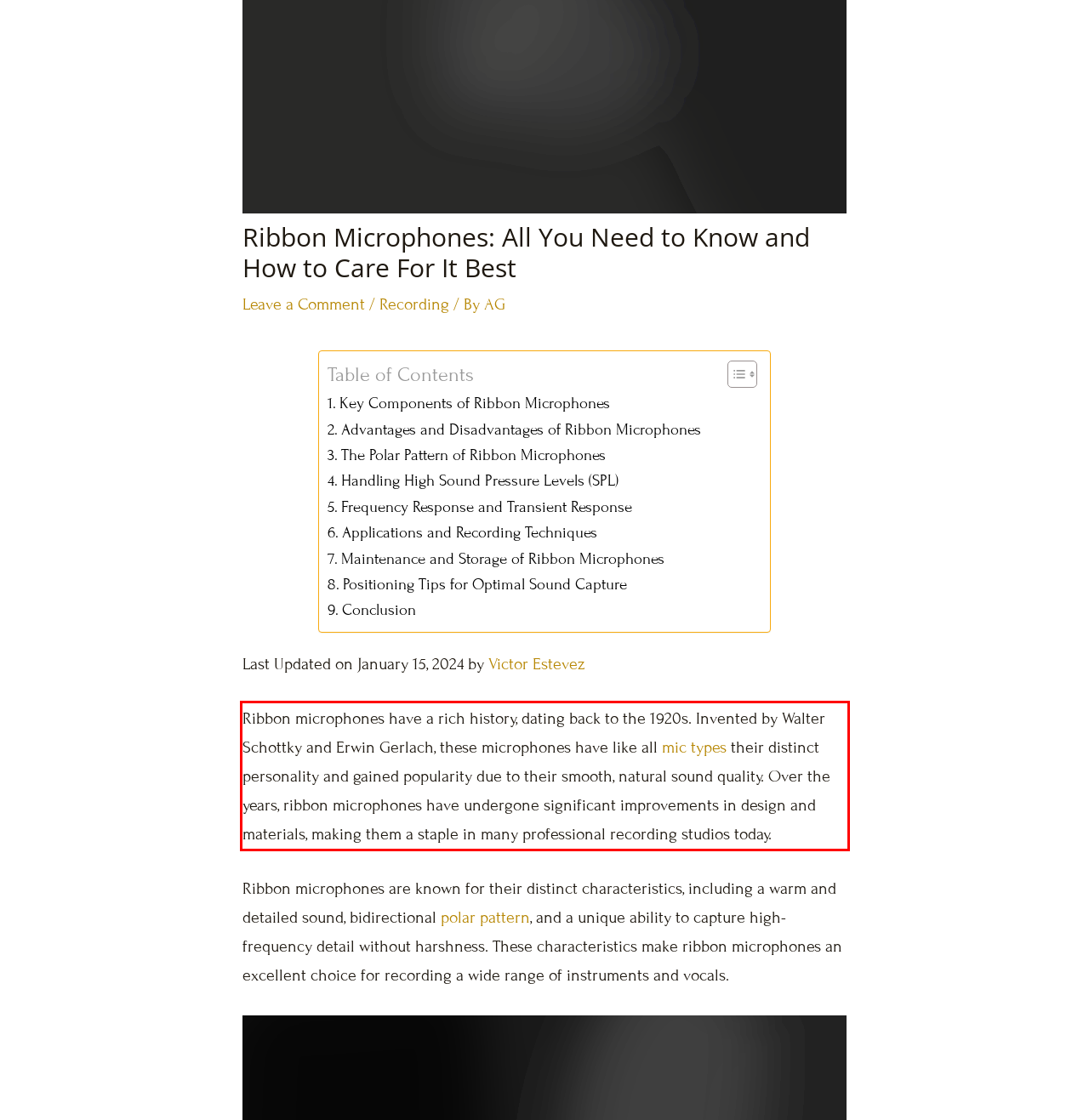Given a webpage screenshot, identify the text inside the red bounding box using OCR and extract it.

Ribbon microphones have a rich history, dating back to the 1920s. Invented by Walter Schottky and Erwin Gerlach, these microphones have like all mic types their distinct personality and gained popularity due to their smooth, natural sound quality. Over the years, ribbon microphones have undergone significant improvements in design and materials, making them a staple in many professional recording studios today.